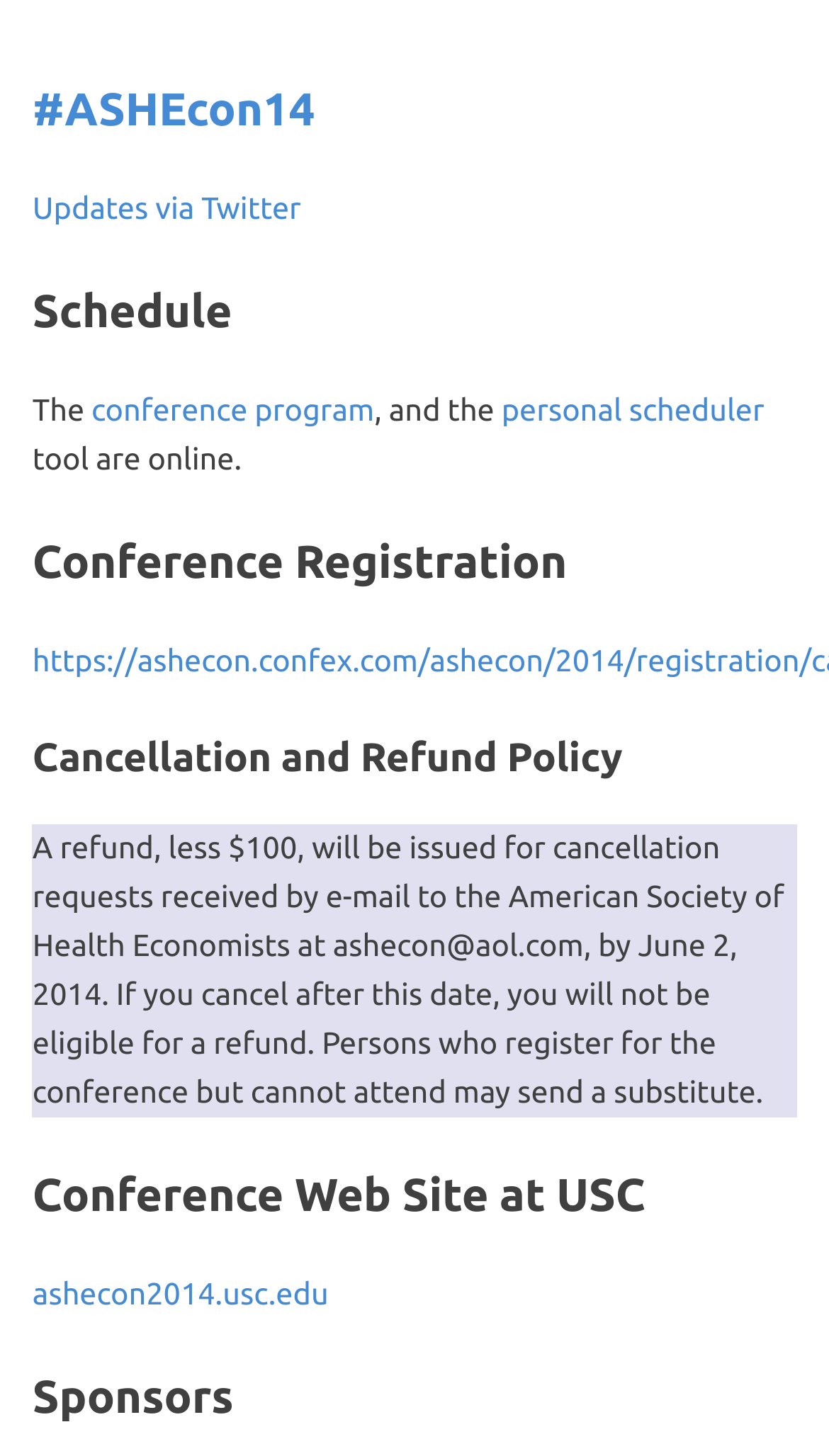Given the description "Updates via Twitter", provide the bounding box coordinates of the corresponding UI element.

[0.039, 0.131, 0.363, 0.154]